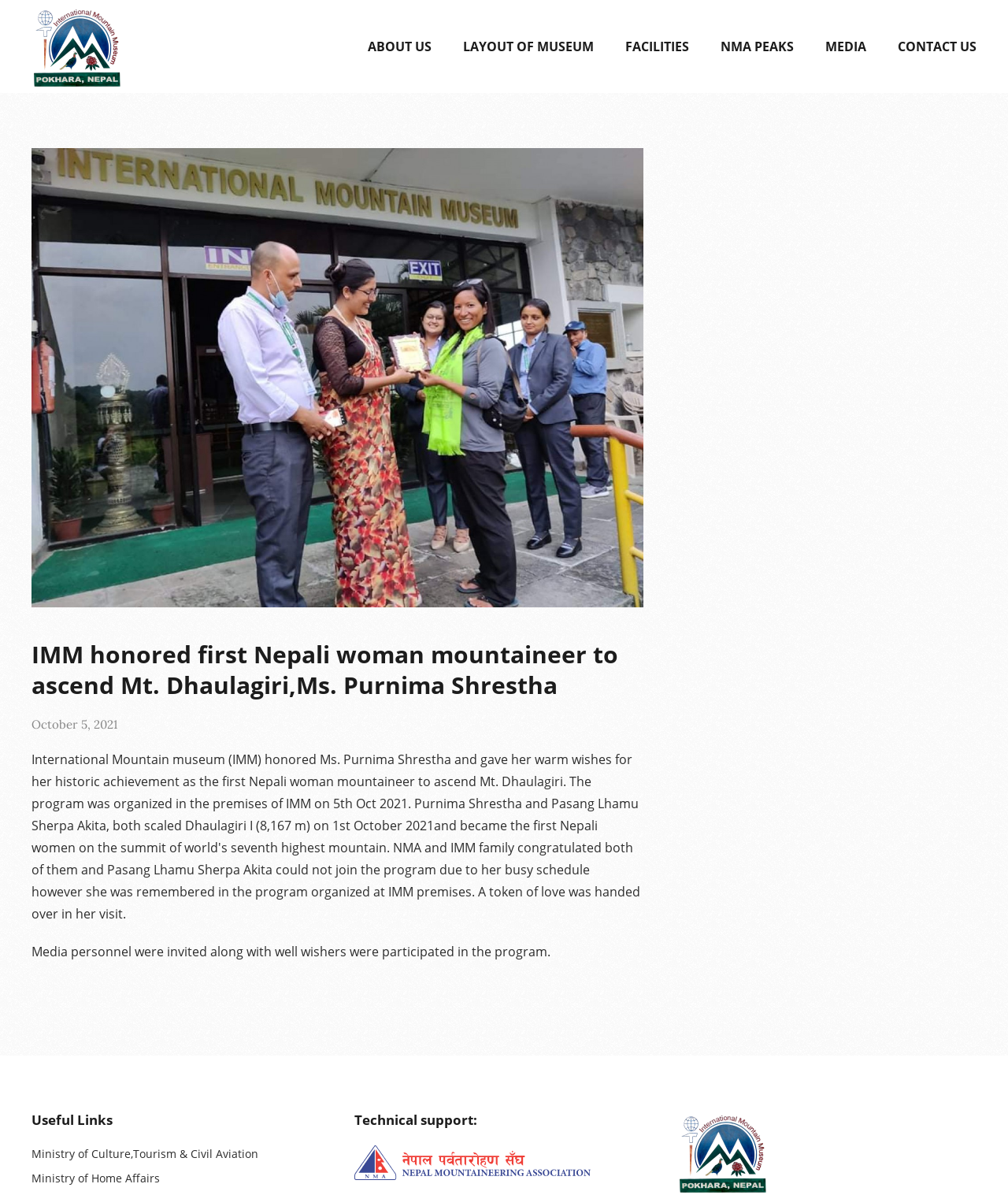Identify the bounding box coordinates of the region that should be clicked to execute the following instruction: "check NMA PEAKS".

[0.699, 0.013, 0.803, 0.065]